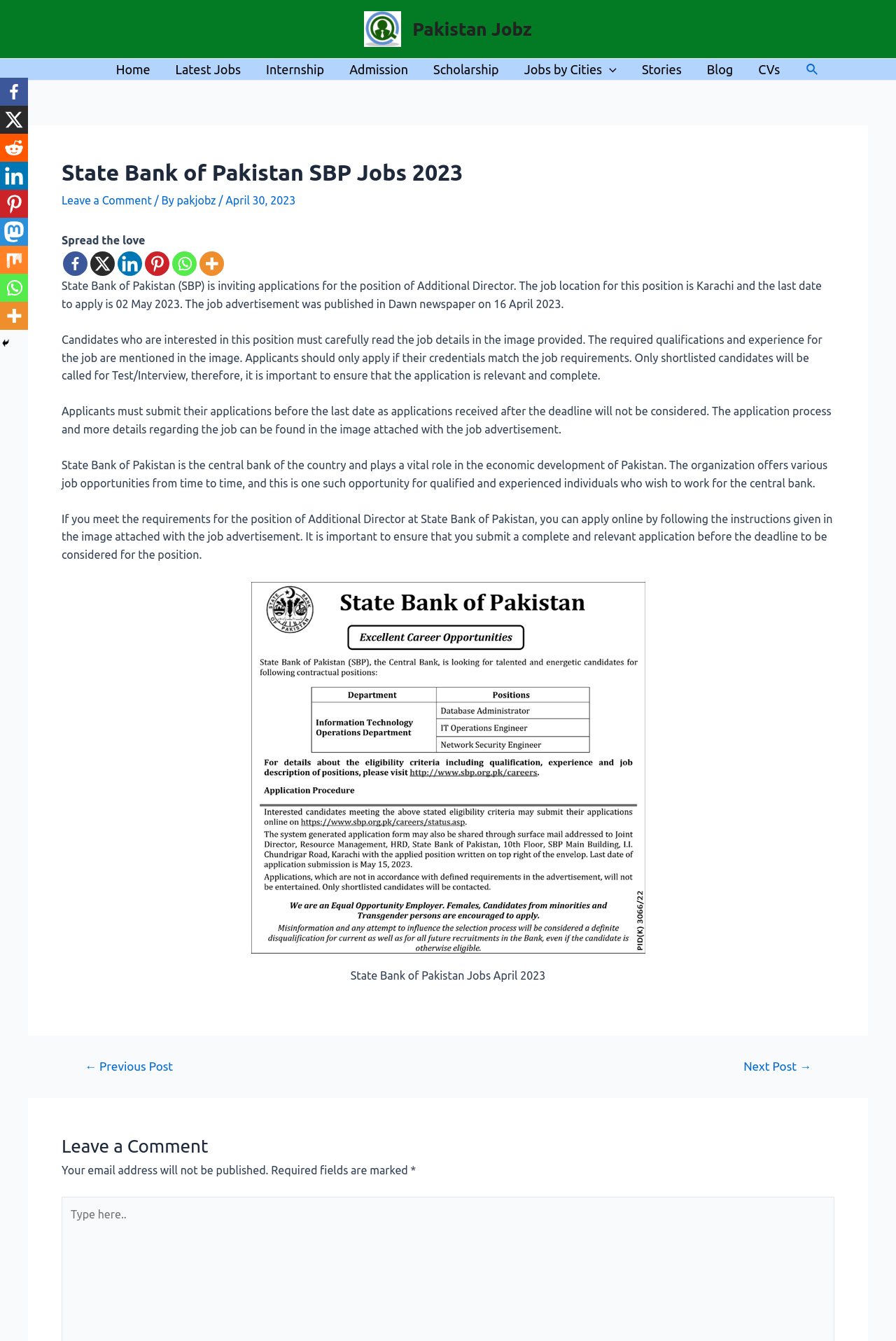Locate the bounding box of the UI element defined by this description: "Jobs by Cities". The coordinates should be given as four float numbers between 0 and 1, formatted as [left, top, right, bottom].

[0.571, 0.044, 0.702, 0.06]